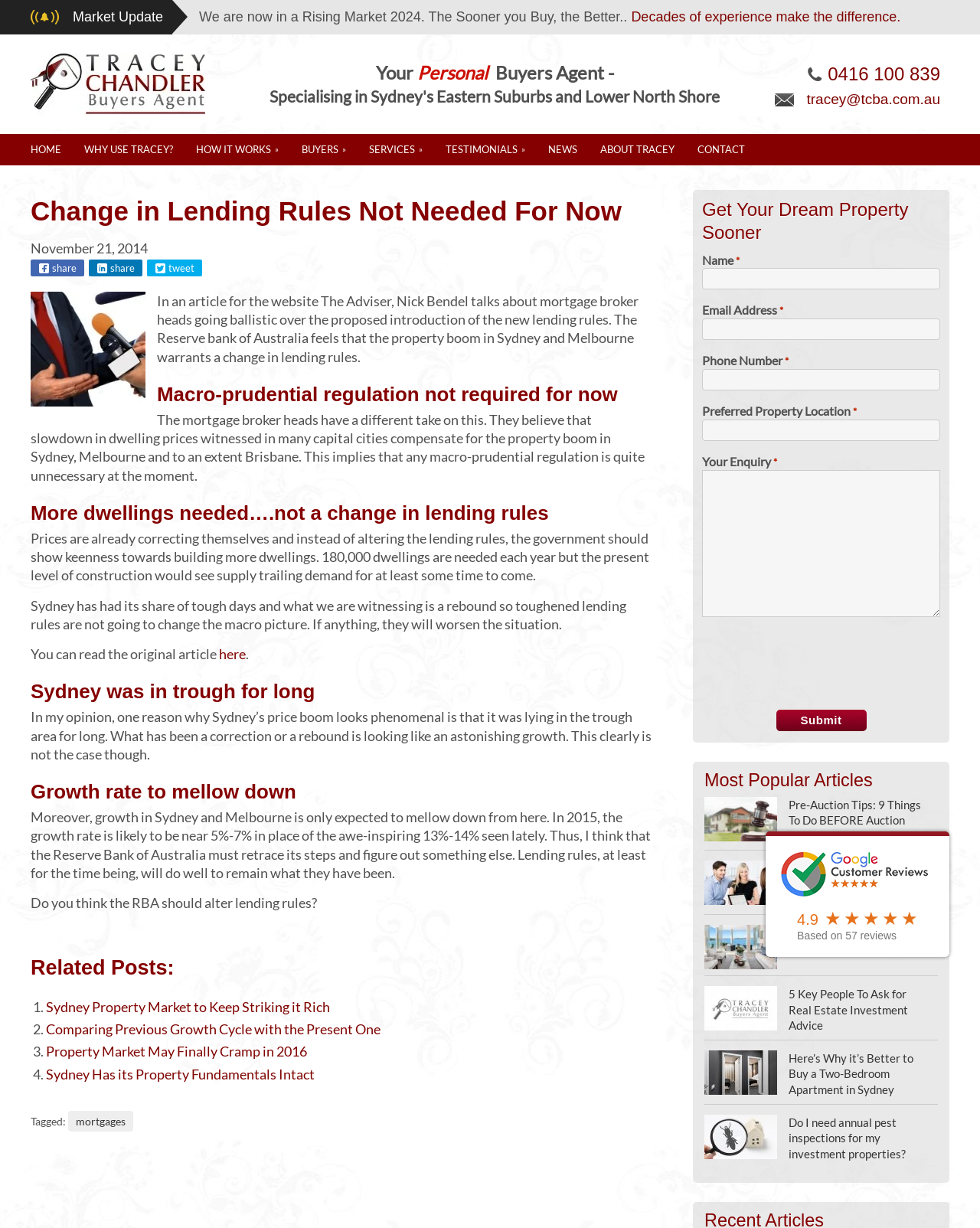Provide a brief response to the question using a single word or phrase: 
How many form fields are there in the 'Get Your Dream Property Sooner' section?

5